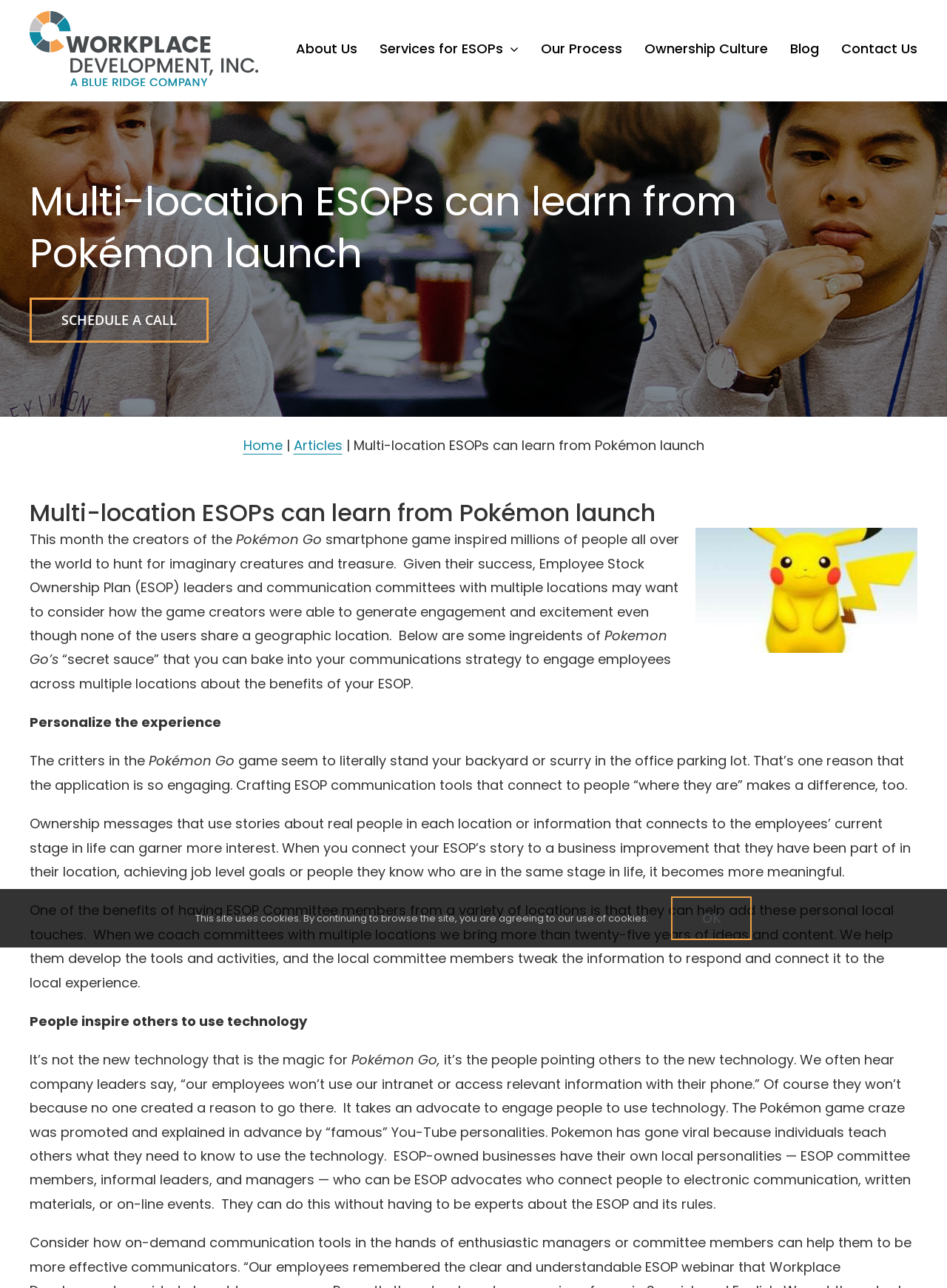Generate a detailed explanation of the webpage's features and information.

This webpage is about Workplace Development, Inc. and its article on "Multi-location ESOPs can learn from Pokémon launch". At the top left corner, there is a logo of Workplace Development, Inc. Next to it, there is a main menu navigation bar with links to "About Us", "Services for ESOPs", "Our Process", "Ownership Culture", "Blog", and "Contact Us". 

Below the navigation bar, there is a heading "Multi-location ESOPs can learn from Pokémon launch" and an image of Pikachu. The article starts with a brief introduction to Pokémon Go and its success in engaging people worldwide. It then discusses how Employee Stock Ownership Plan (ESOP) leaders and communication committees with multiple locations can learn from Pokémon Go's strategies to generate engagement and excitement among employees.

The article is divided into sections, with headings such as "Personalize the experience", "People inspire others to use technology", and others. Each section provides suggestions and ideas on how to improve ESOP communication and engagement, such as crafting messages that connect to people's personal experiences, using local committee members to add personal touches, and having ESOP advocates to promote electronic communication.

At the bottom of the page, there is a notification about the site using cookies, with an "OK" button to agree to the terms. There is also a "Go to Top" link at the bottom right corner.